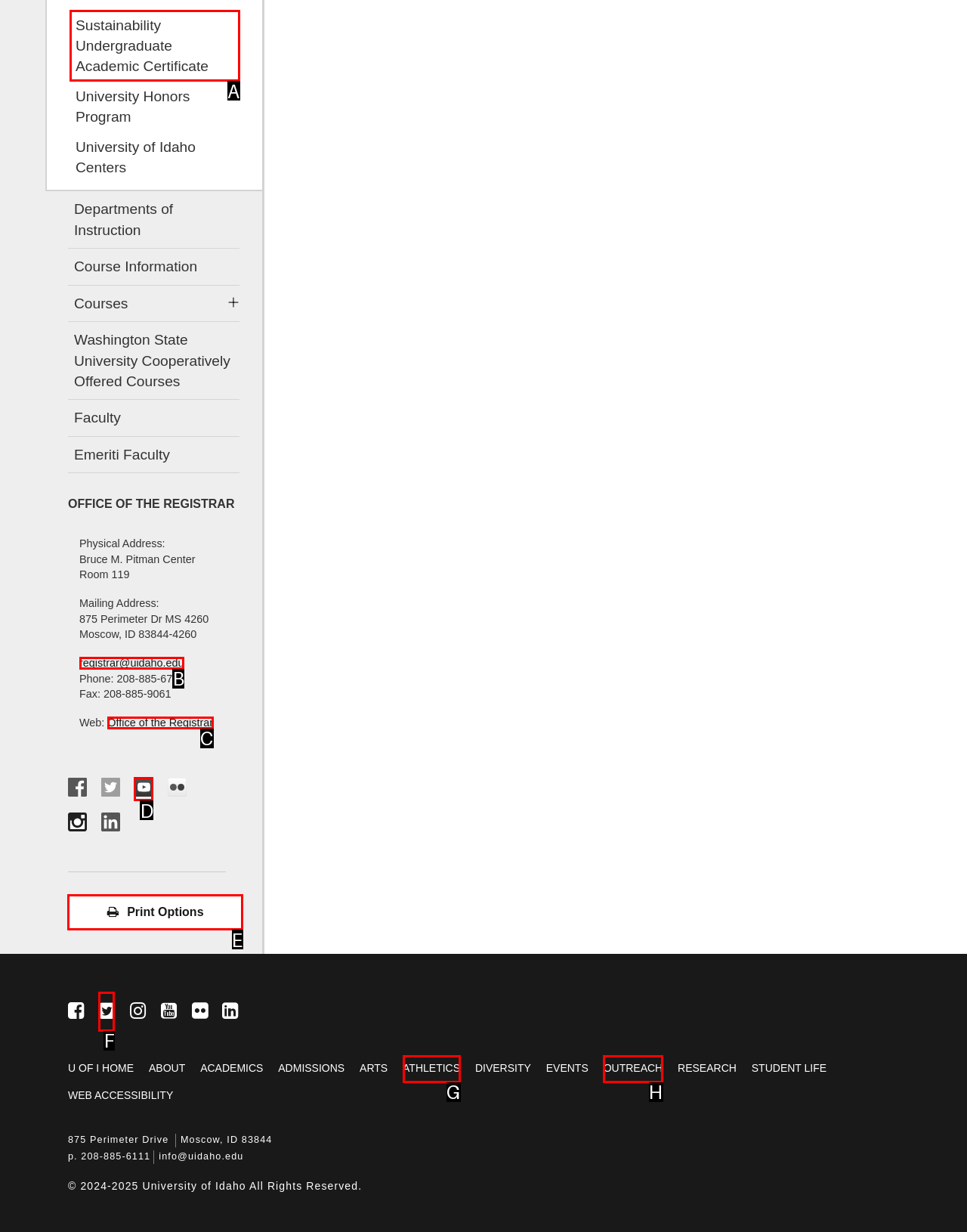Determine the right option to click to perform this task: Print the page
Answer with the correct letter from the given choices directly.

E